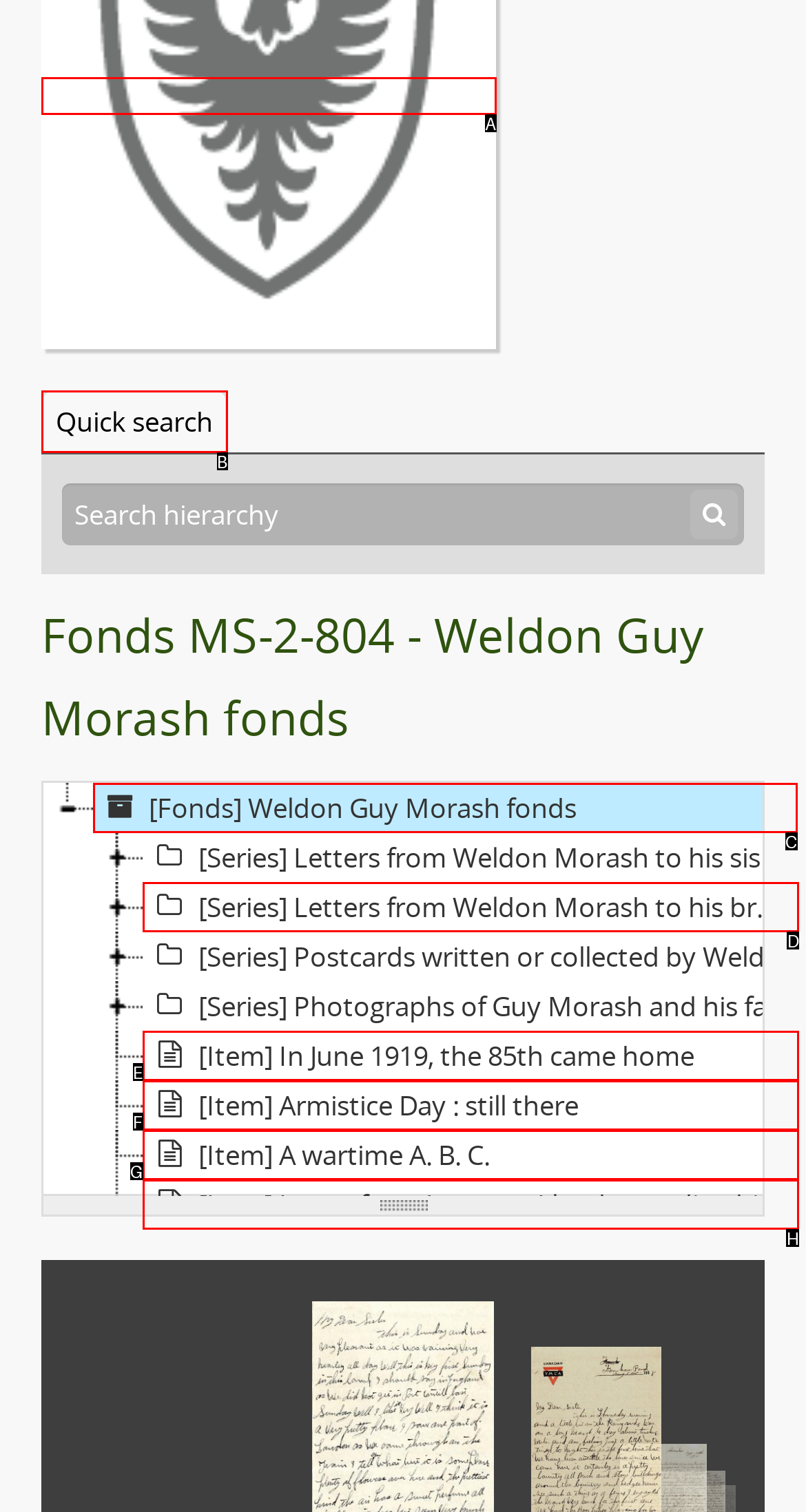Based on the element description: alt="Go to Dalhousie University Archives", choose the HTML element that matches best. Provide the letter of your selected option.

A